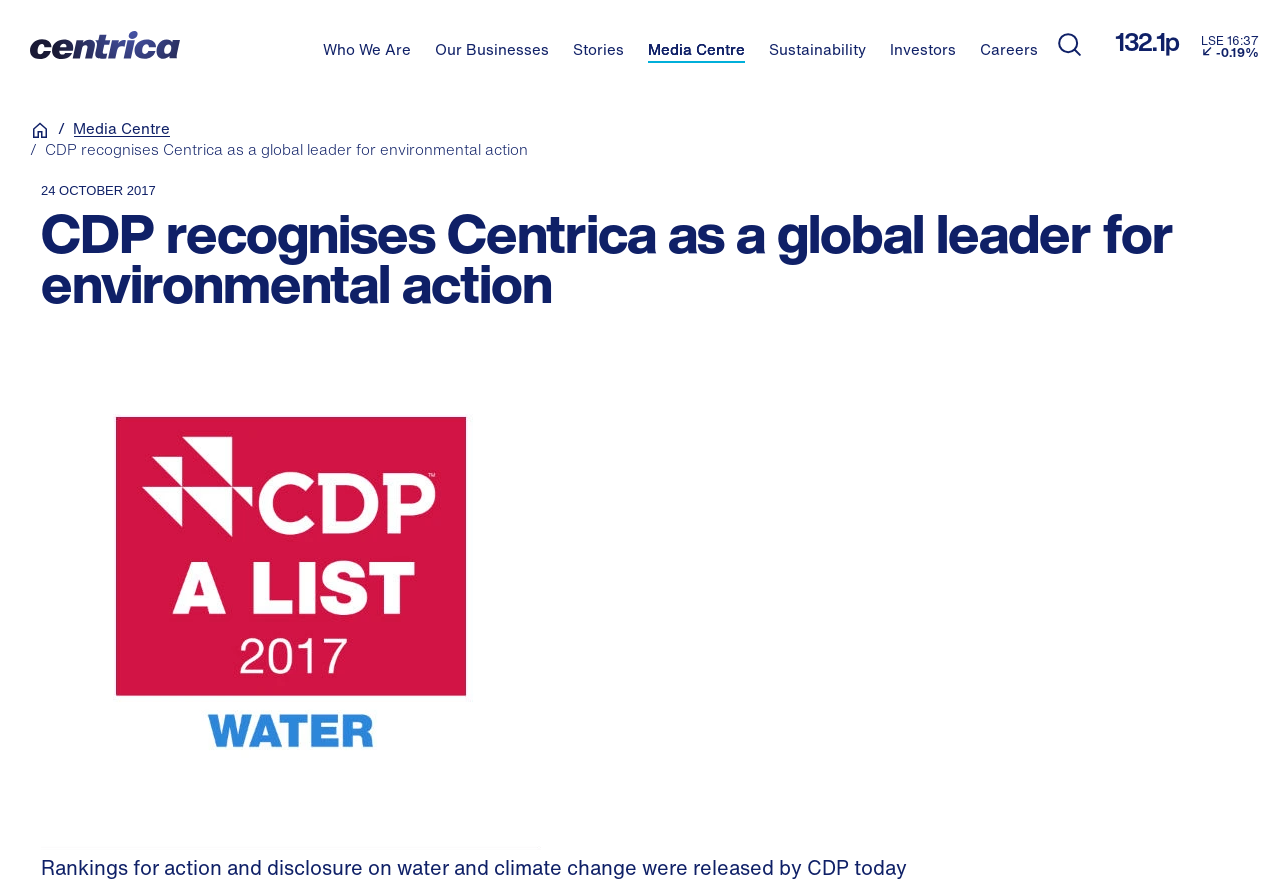Find and indicate the bounding box coordinates of the region you should select to follow the given instruction: "Go to Who We Are".

[0.252, 0.048, 0.321, 0.071]